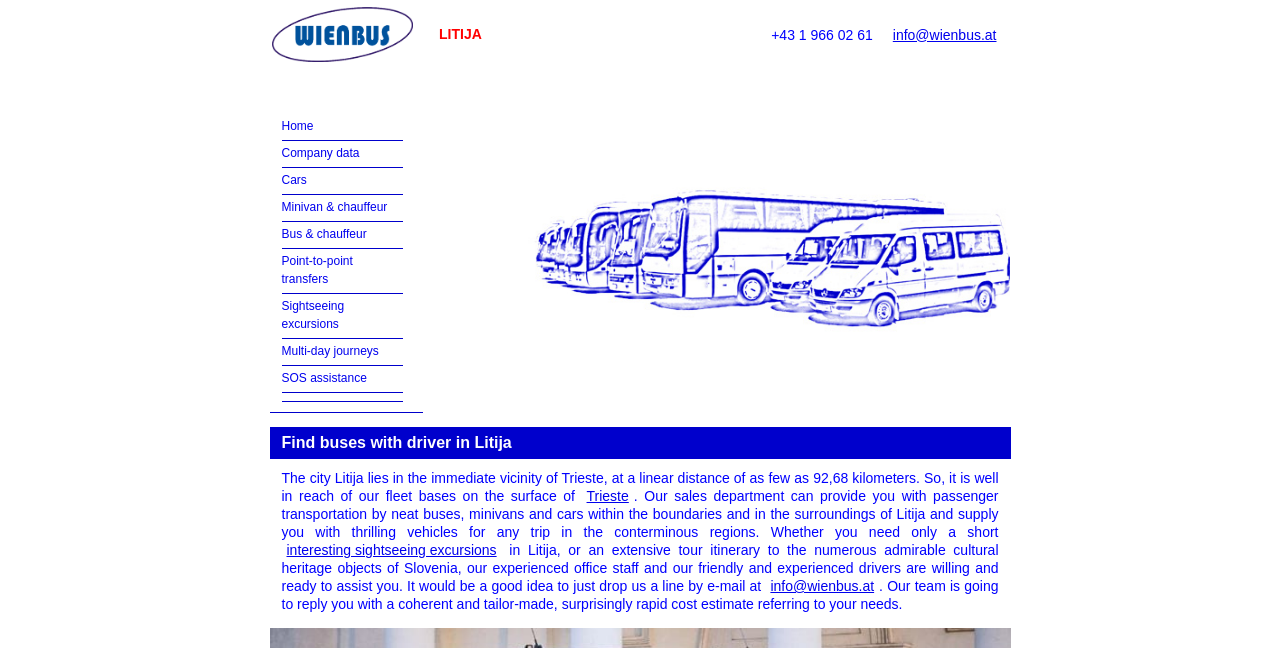What is the distance between Litija and Trieste?
Kindly offer a comprehensive and detailed response to the question.

The distance between Litija and Trieste is mentioned in the paragraph below the heading 'Find buses with driver in Litija', which states that Litija lies in the immediate vicinity of Trieste, at a linear distance of as few as 92.68 kilometers.